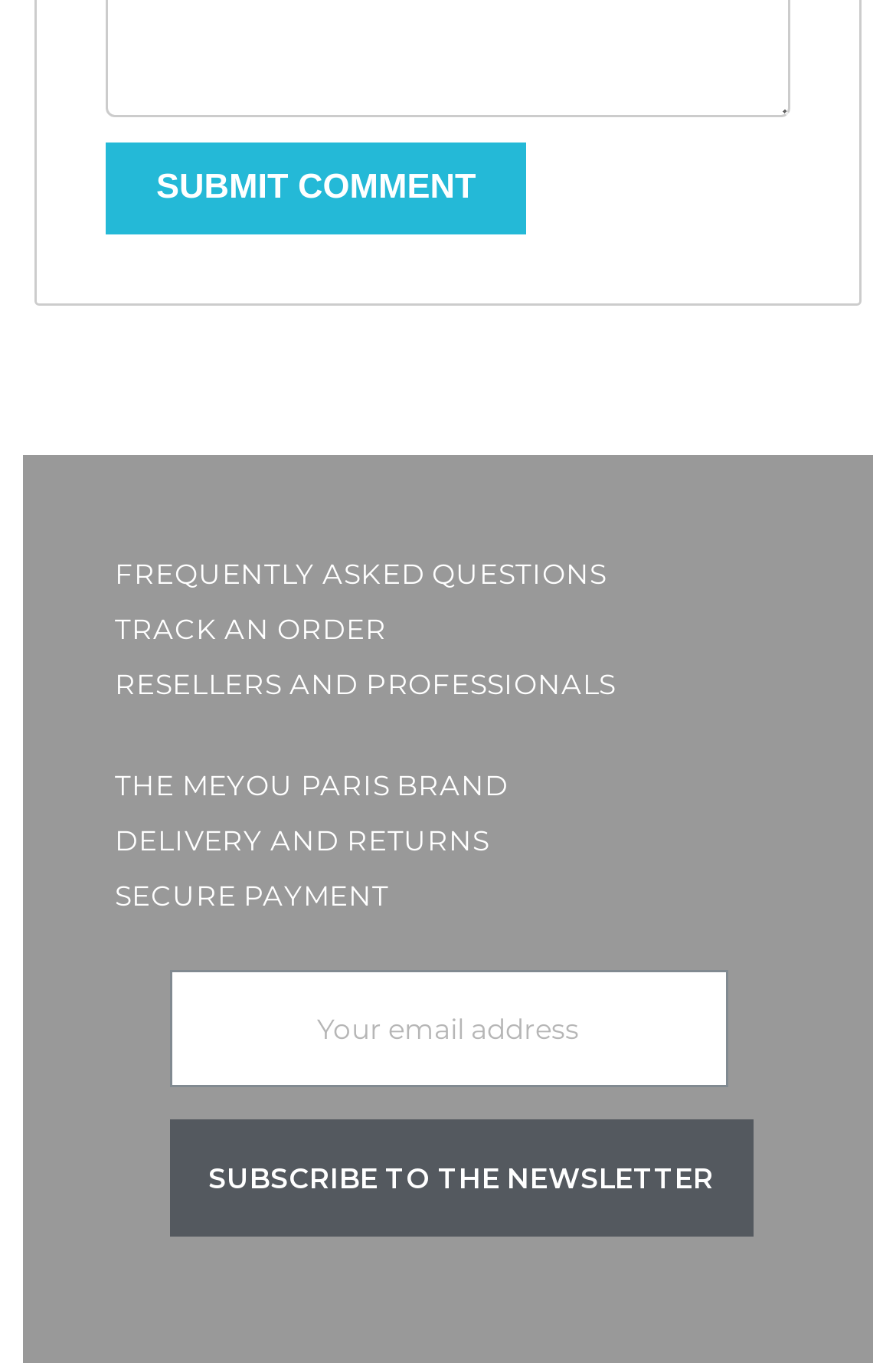Identify the bounding box coordinates of the clickable region required to complete the instruction: "View the course details in Portsmouth". The coordinates should be given as four float numbers within the range of 0 and 1, i.e., [left, top, right, bottom].

None